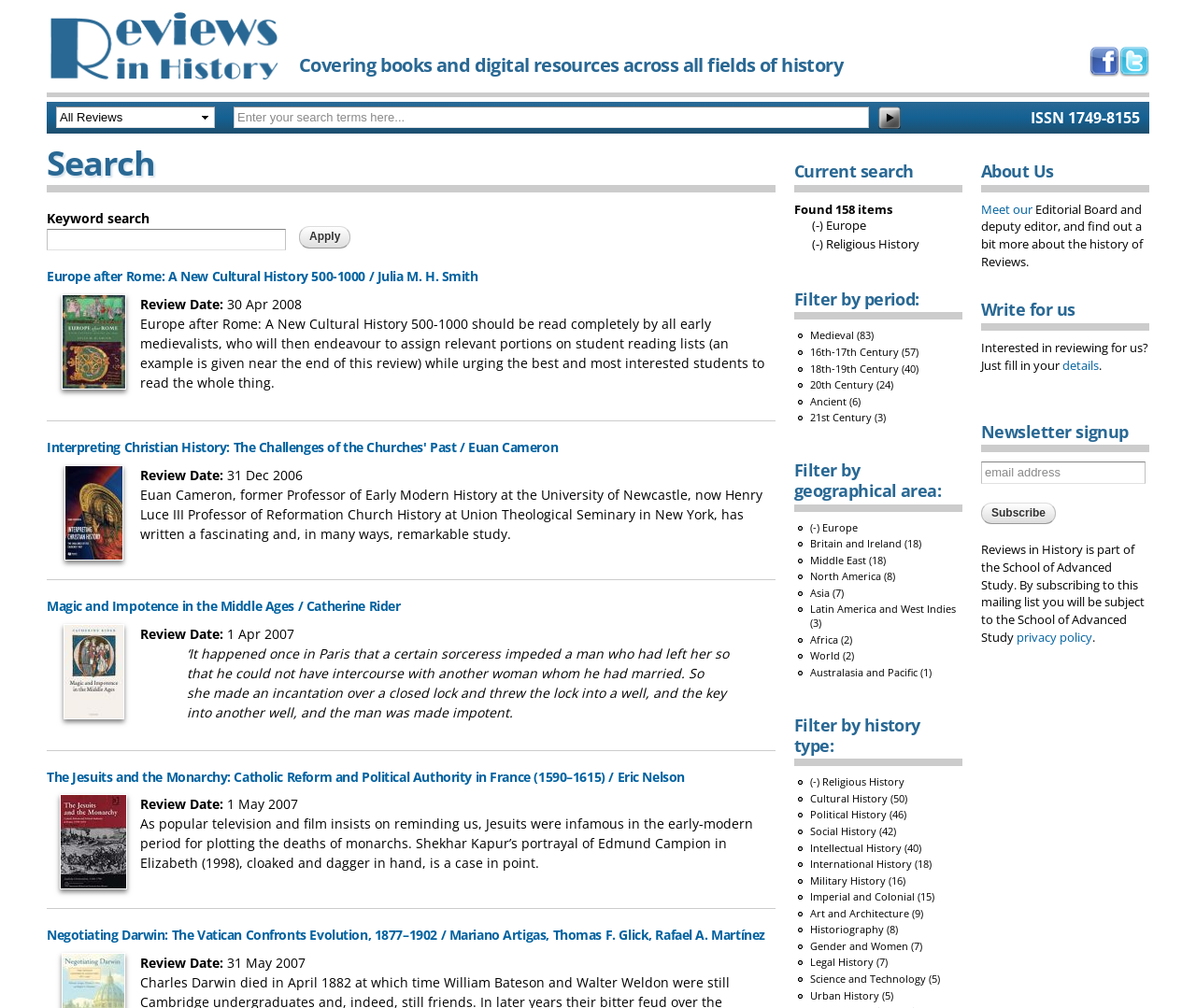Based on the description "name="op" value="Search"", find the bounding box of the specified UI element.

[0.734, 0.106, 0.754, 0.128]